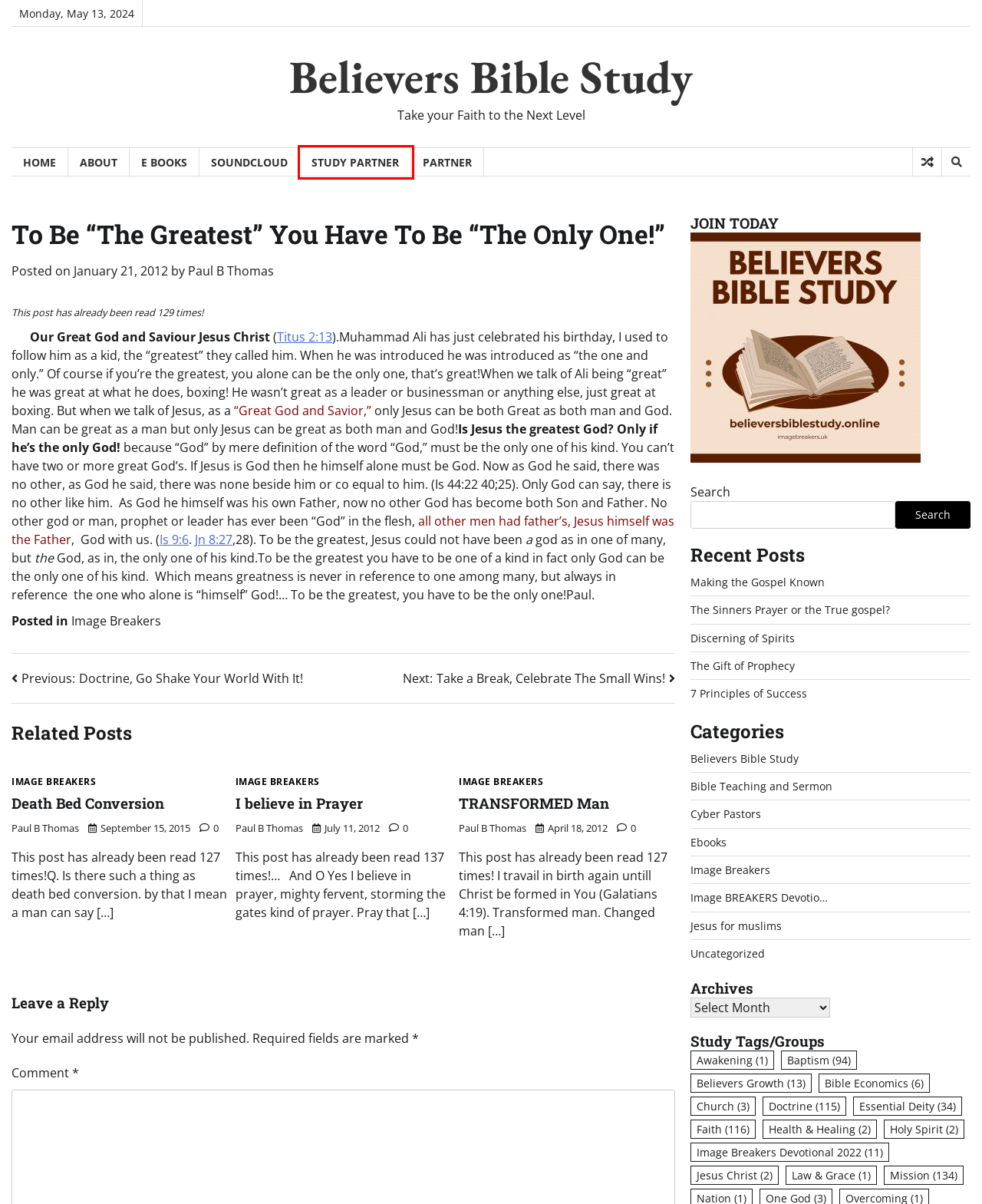You are provided a screenshot of a webpage featuring a red bounding box around a UI element. Choose the webpage description that most accurately represents the new webpage after clicking the element within the red bounding box. Here are the candidates:
A. Partner - Believers Bible Study
B. Mission - Believers Bible Study
C. Study Partner - Believers Bible Study
D. Cyber Pastors - Believers Bible Study
E. Image BREAKERS Devotio... - Believers Bible Study
F. Faith - Believers Bible Study
G. Bible Economics - Believers Bible Study
H. 7 Principles of Success - Believers Bible Study

C